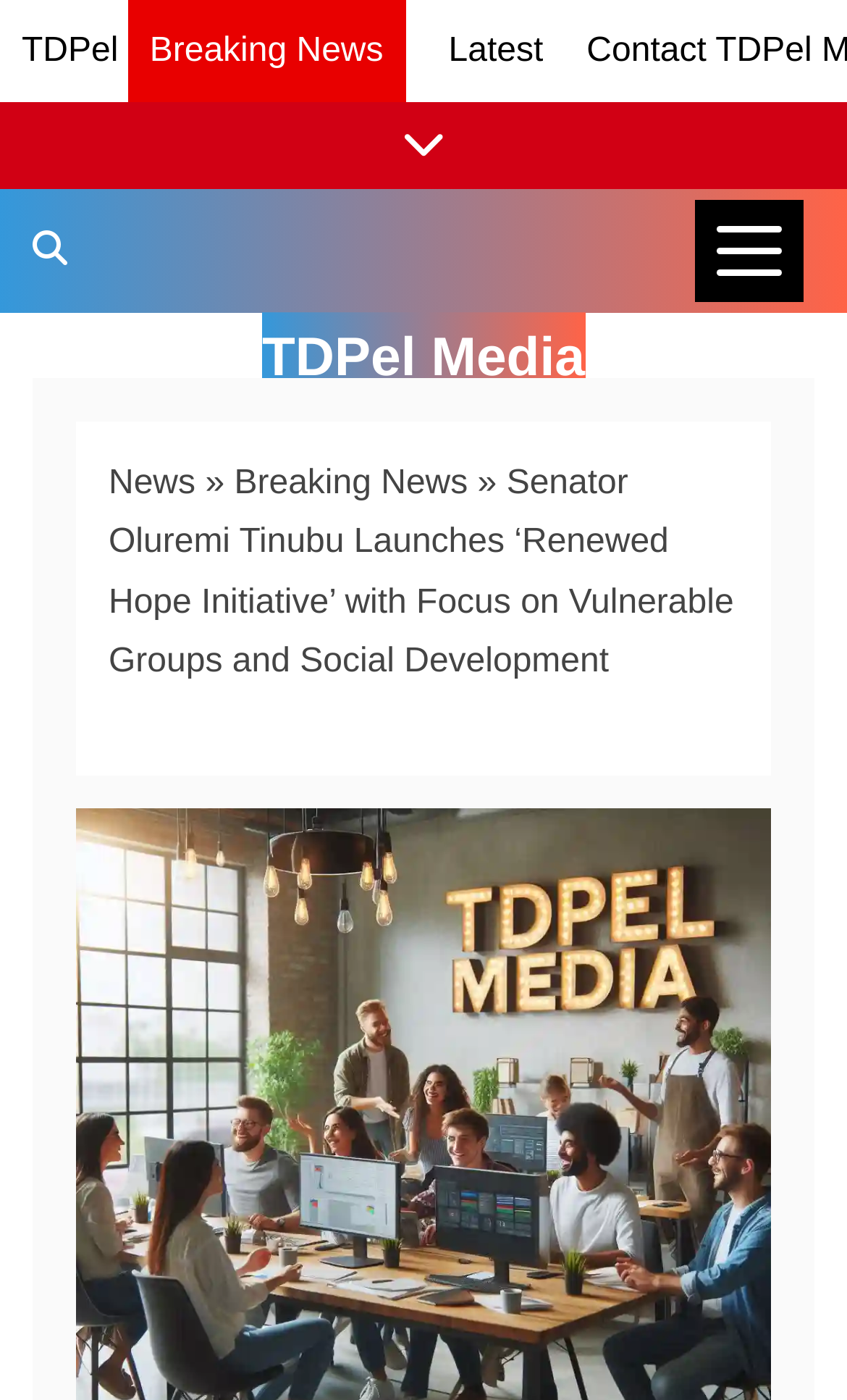Identify the bounding box for the UI element that is described as follows: "Breaking News".

[0.276, 0.332, 0.552, 0.359]